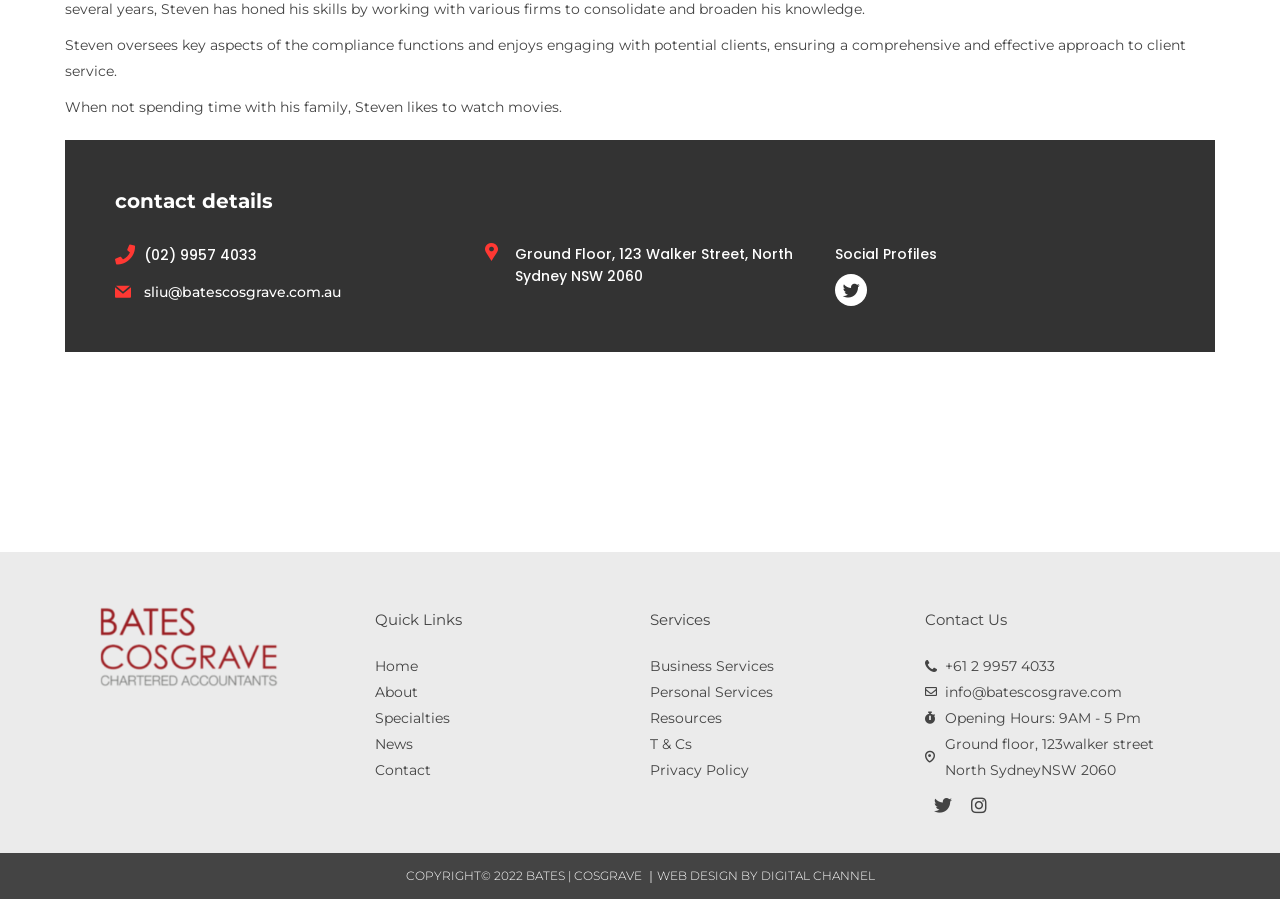Bounding box coordinates are given in the format (top-left x, top-left y, bottom-right x, bottom-right y). All values should be floating point numbers between 0 and 1. Provide the bounding box coordinate for the UI element described as: +61 2 9957 4033

[0.723, 0.726, 0.922, 0.755]